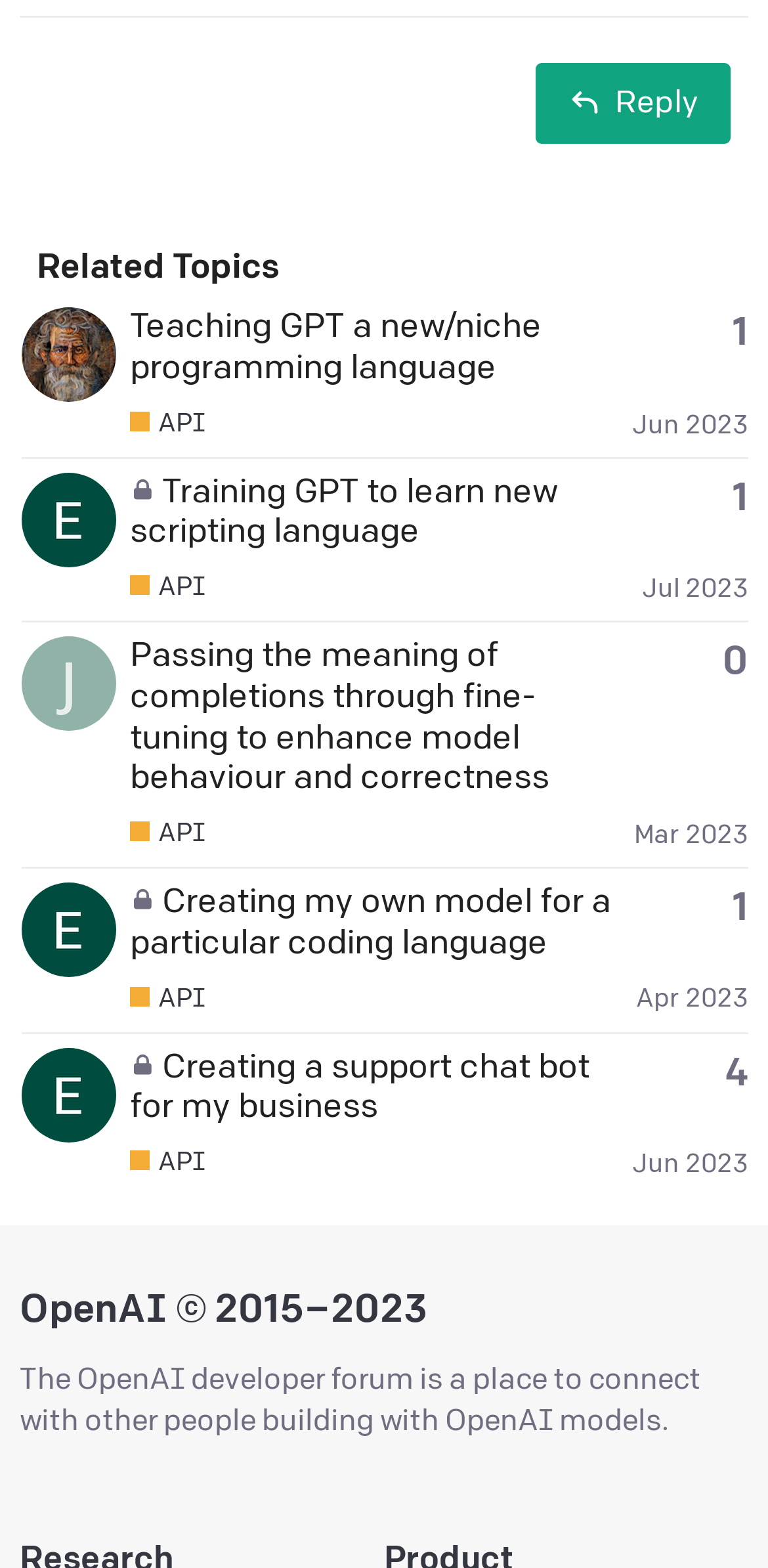Please specify the bounding box coordinates of the element that should be clicked to execute the given instruction: 'View a topic'. Ensure the coordinates are four float numbers between 0 and 1, expressed as [left, top, right, bottom].

[0.169, 0.195, 0.705, 0.248]